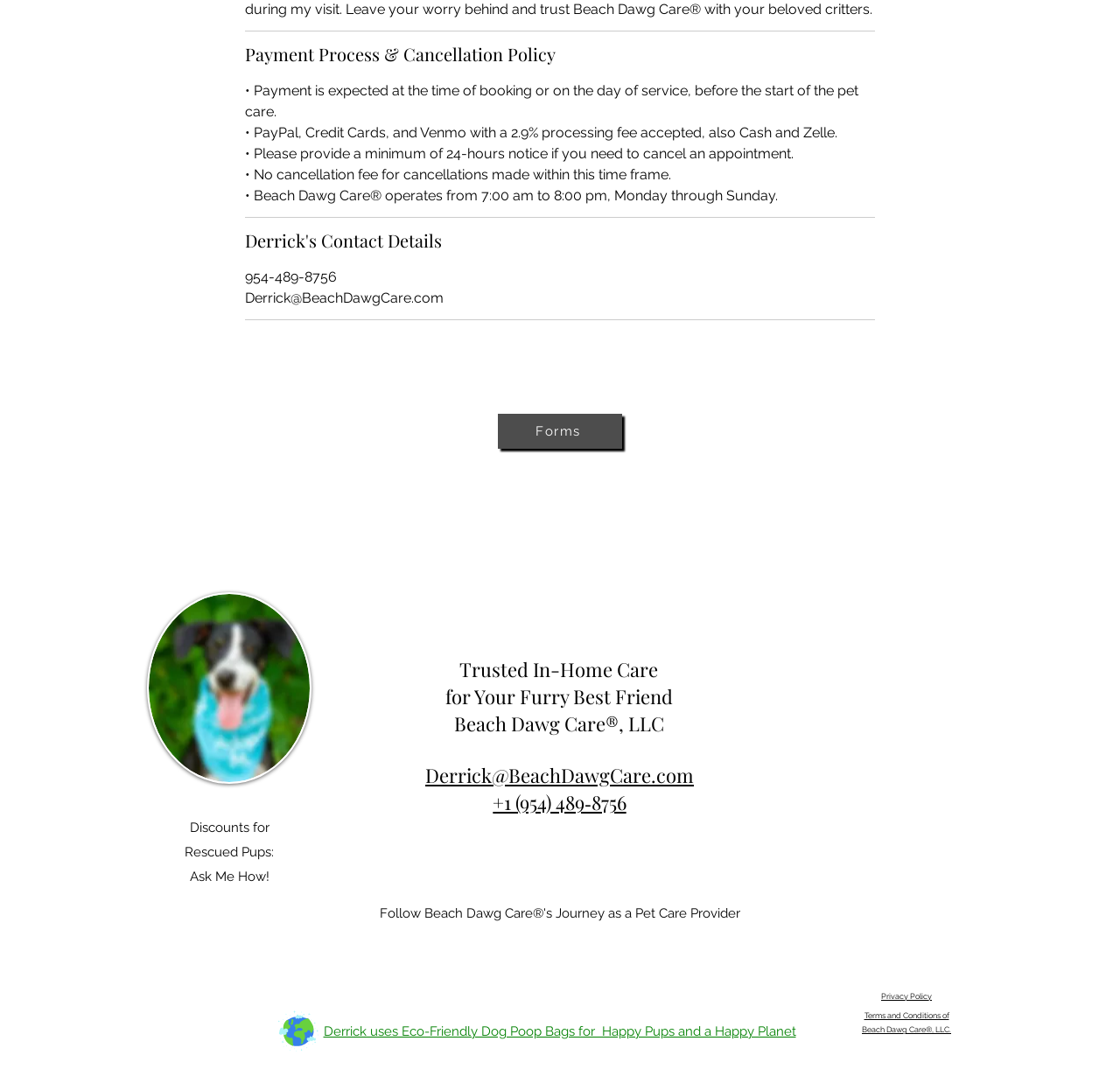Using the description "Privacy Policy", locate and provide the bounding box of the UI element.

[0.787, 0.916, 0.832, 0.924]